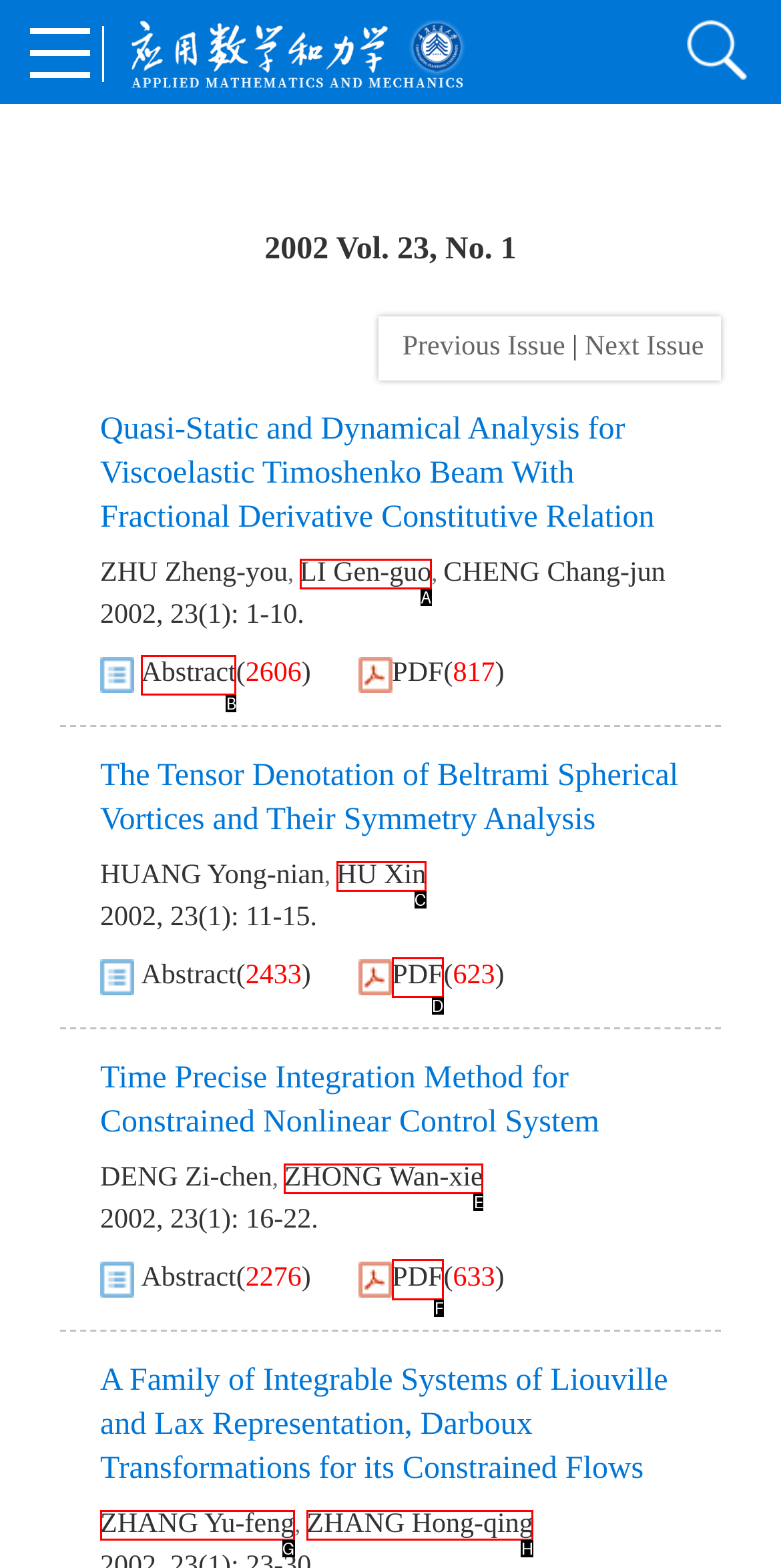To achieve the task: Download the PDF of 'Time Precise Integration Method for Constrained Nonlinear Control System', indicate the letter of the correct choice from the provided options.

F